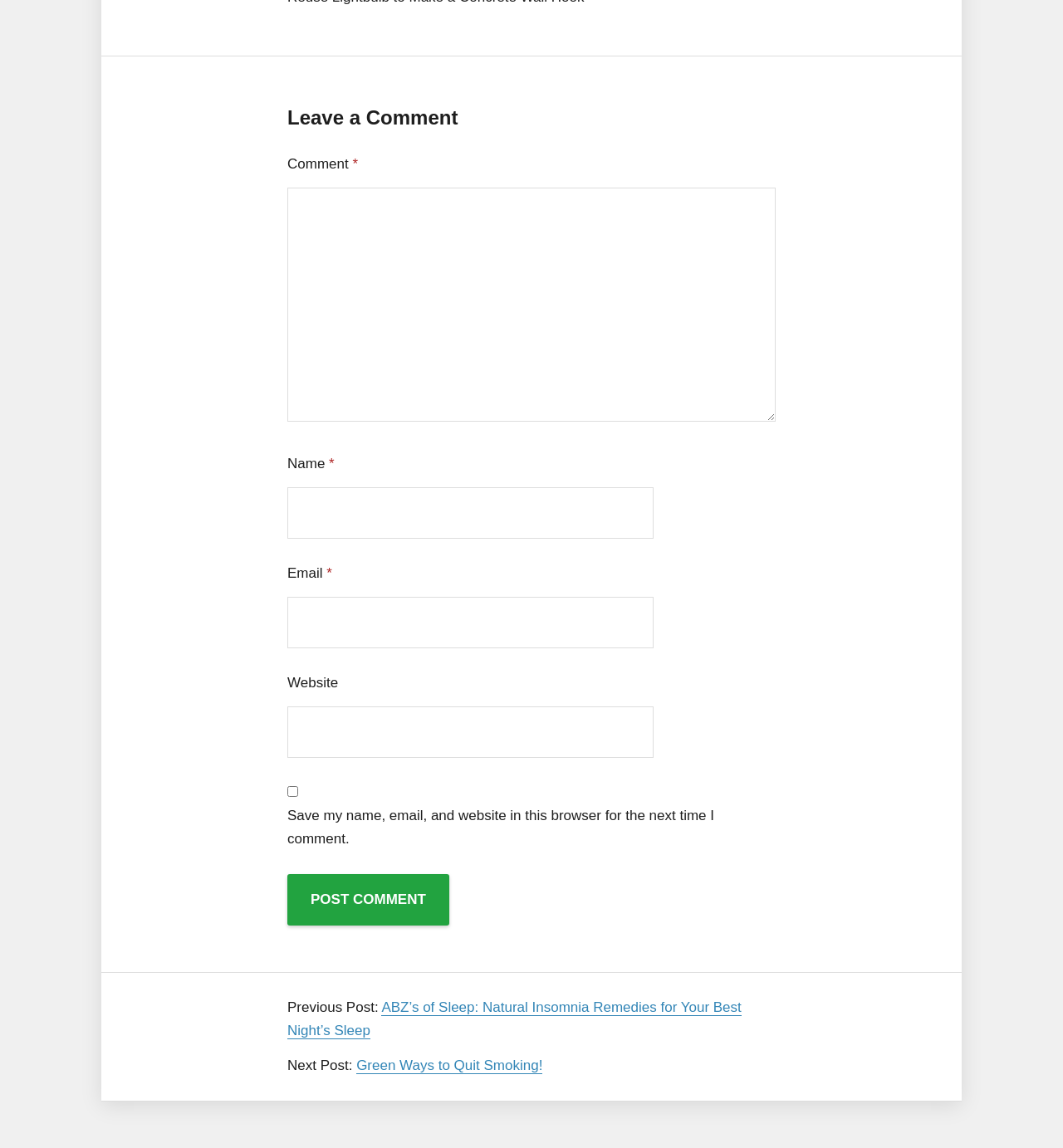What is the function of the checkbox?
Please give a detailed and elaborate answer to the question based on the image.

The checkbox is used to save the user's name, email, and website in the browser for the next time they comment. This is indicated by the text next to the checkbox, which says 'Save my name, email, and website in this browser for the next time I comment.'